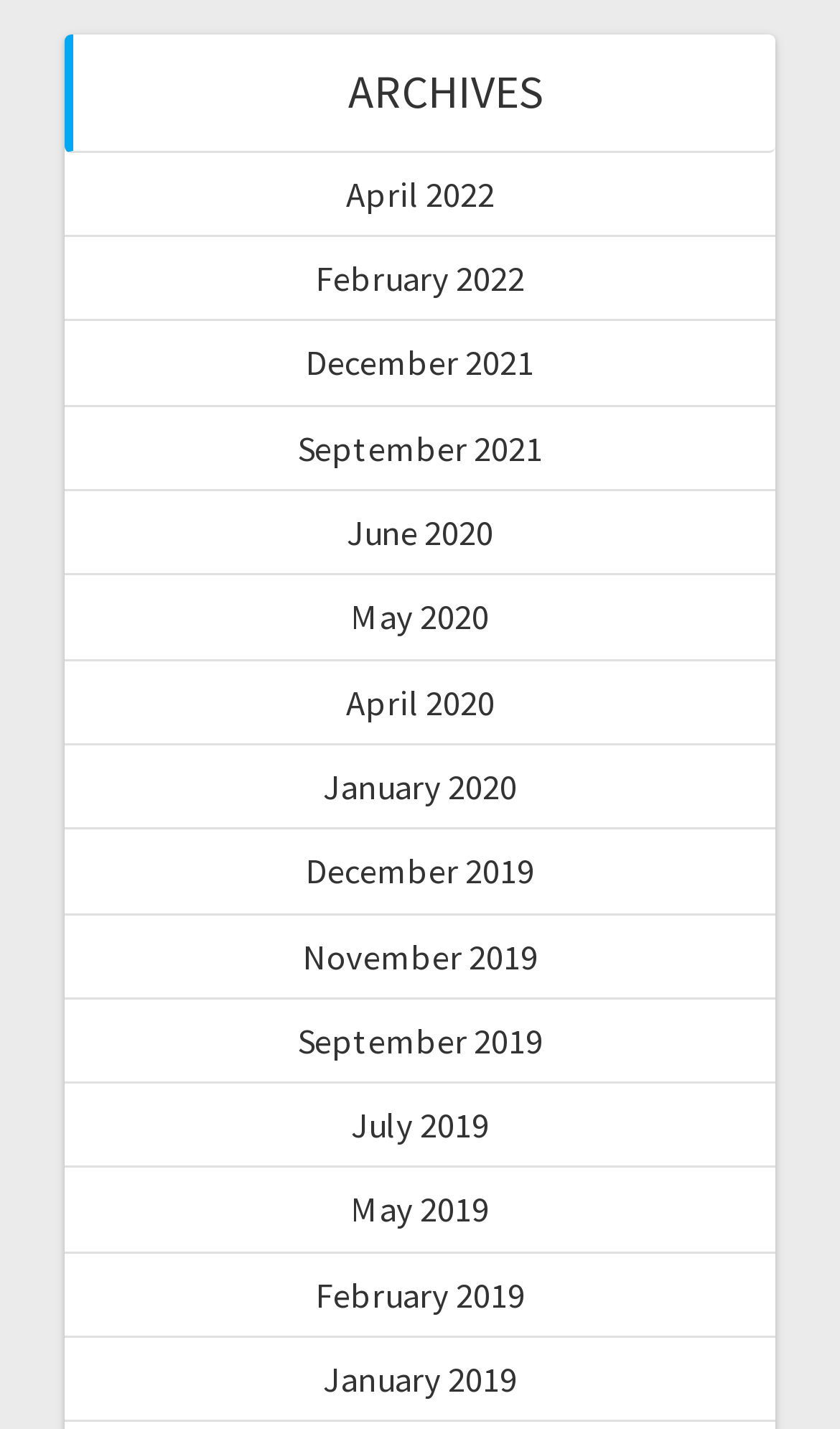Determine the bounding box coordinates for the area that should be clicked to carry out the following instruction: "View Airbnb for Sale".

None